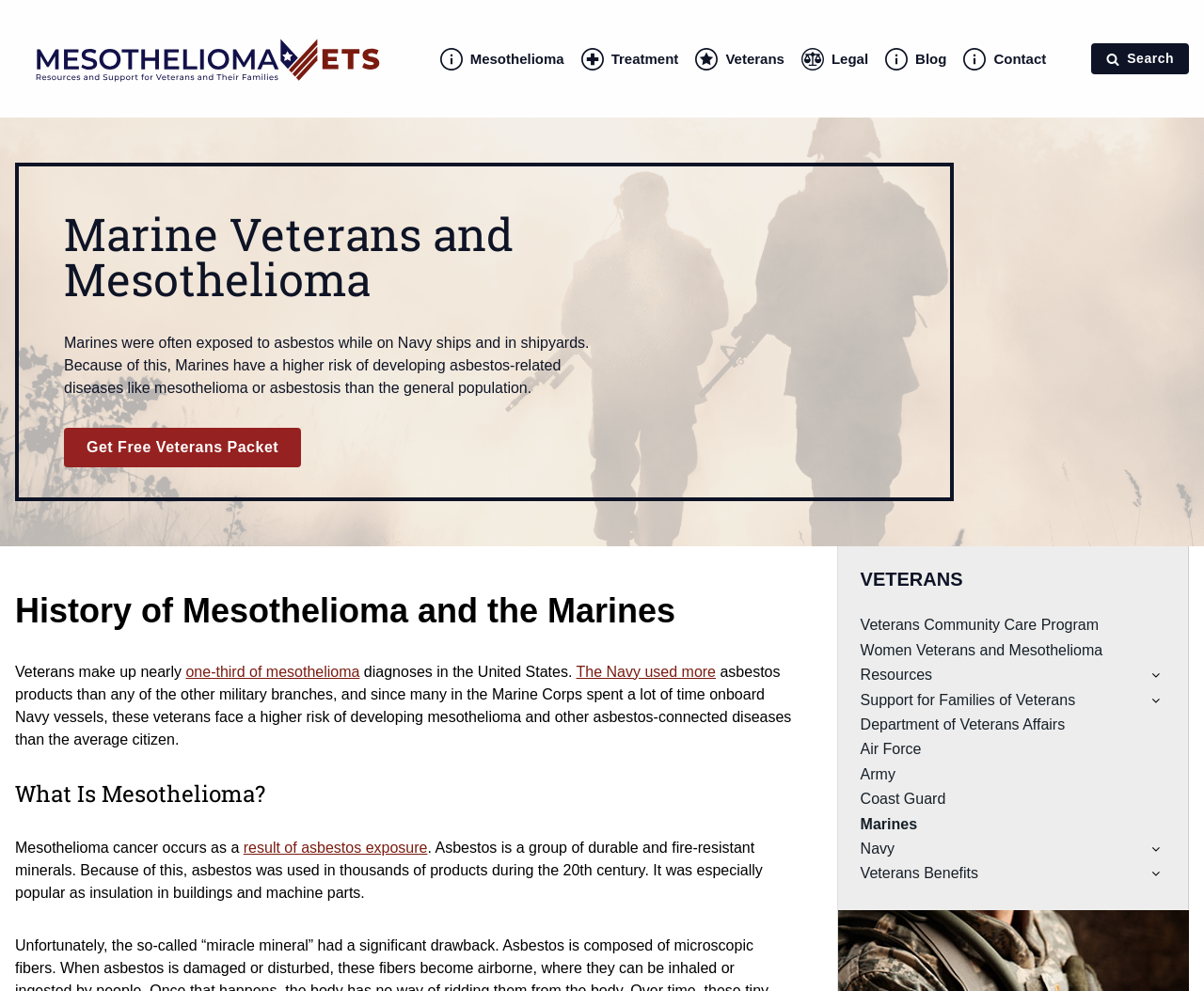Generate a thorough description of the webpage.

The webpage is about Marine Corps veterans exposed to asbestos and mesothelioma. At the top left, there is a logo of Mesothelioma Vets, accompanied by a search button at the top right. Below the logo, there is a header section that spans the entire width of the page, containing a heading "Marine Veterans and Mesothelioma" and a paragraph of text explaining the risk of asbestos-related diseases faced by Marines. 

To the right of the header section, there is an image of two Marines walking alongside each other with weapons. Below the header section, there are three sections of content. The first section has a heading "History of Mesothelioma and the Marines" and provides information about the prevalence of mesothelioma among veterans. The second section has a heading "What Is Mesothelioma?" and explains what mesothelioma is and how it is caused by asbestos exposure. 

On the right side of the page, there is a vertical list of links and buttons under the heading "VETERANS". The list includes links to various resources and support services for veterans, such as the Veterans Community Care Program, Women Veterans and Mesothelioma, and the Department of Veterans Affairs. There are also buttons with dropdown menus that provide additional links to related topics.